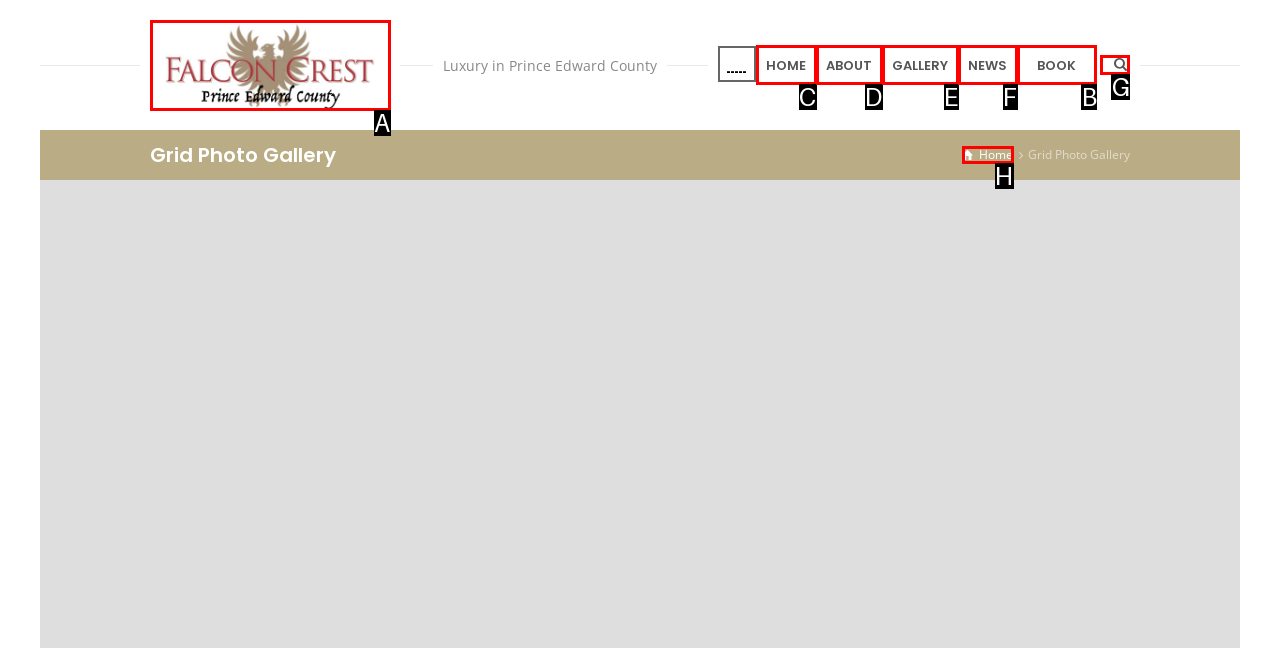Tell me which one HTML element I should click to complete the following task: Book a reservation
Answer with the option's letter from the given choices directly.

B